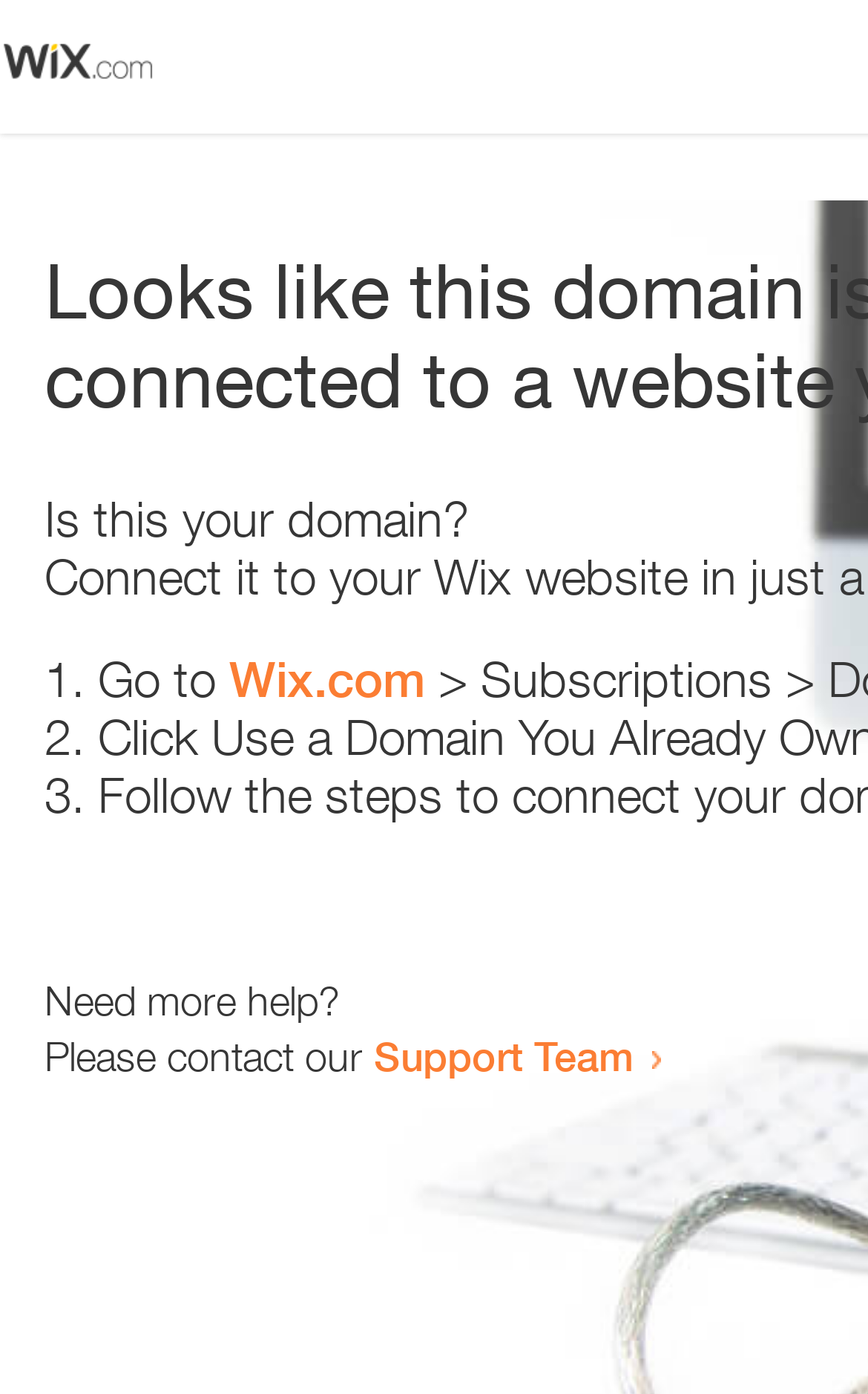Can you find and provide the title of the webpage?

Looks like this domain isn't
connected to a website yet